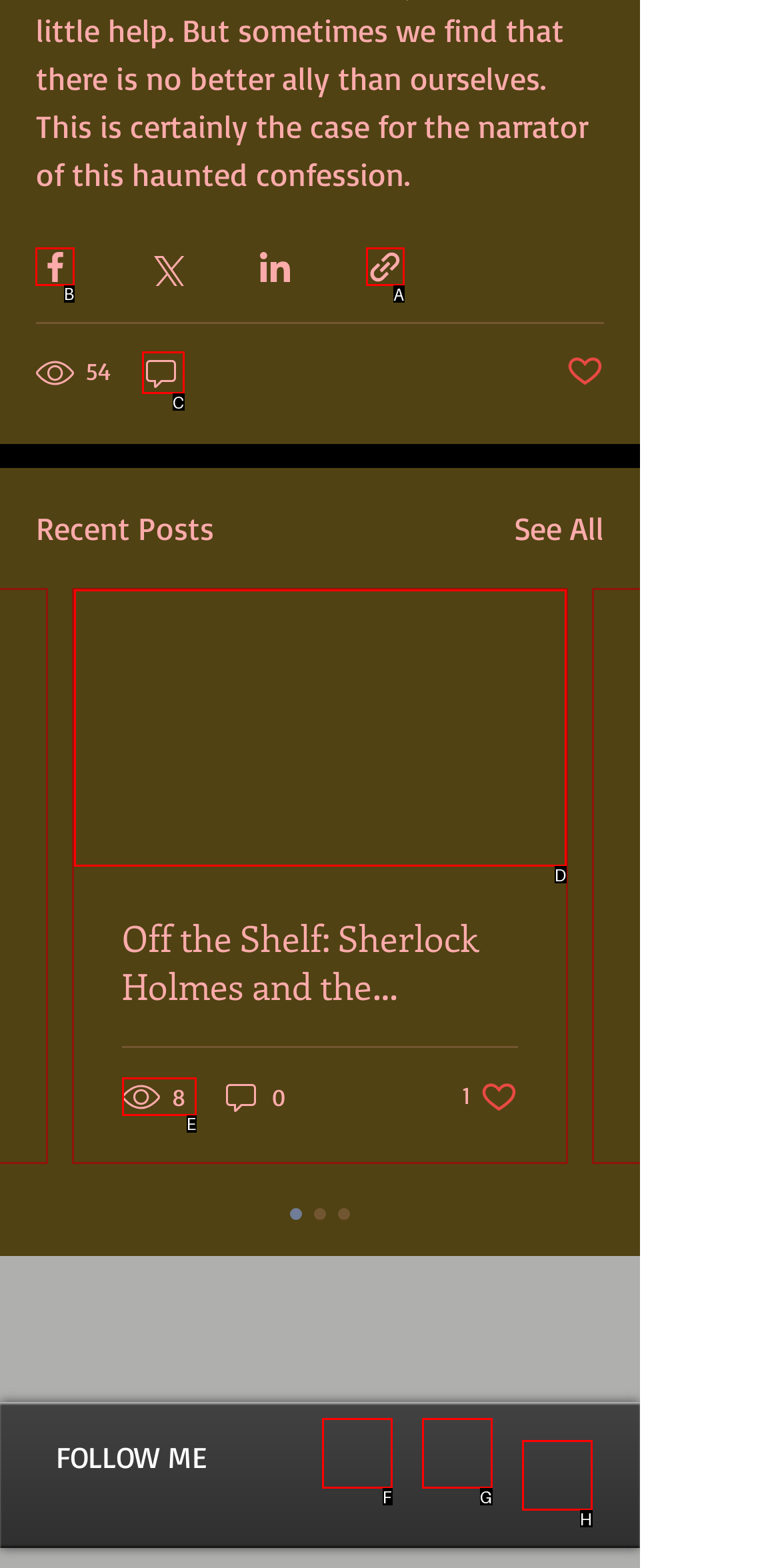For the task: Share via Facebook, tell me the letter of the option you should click. Answer with the letter alone.

B